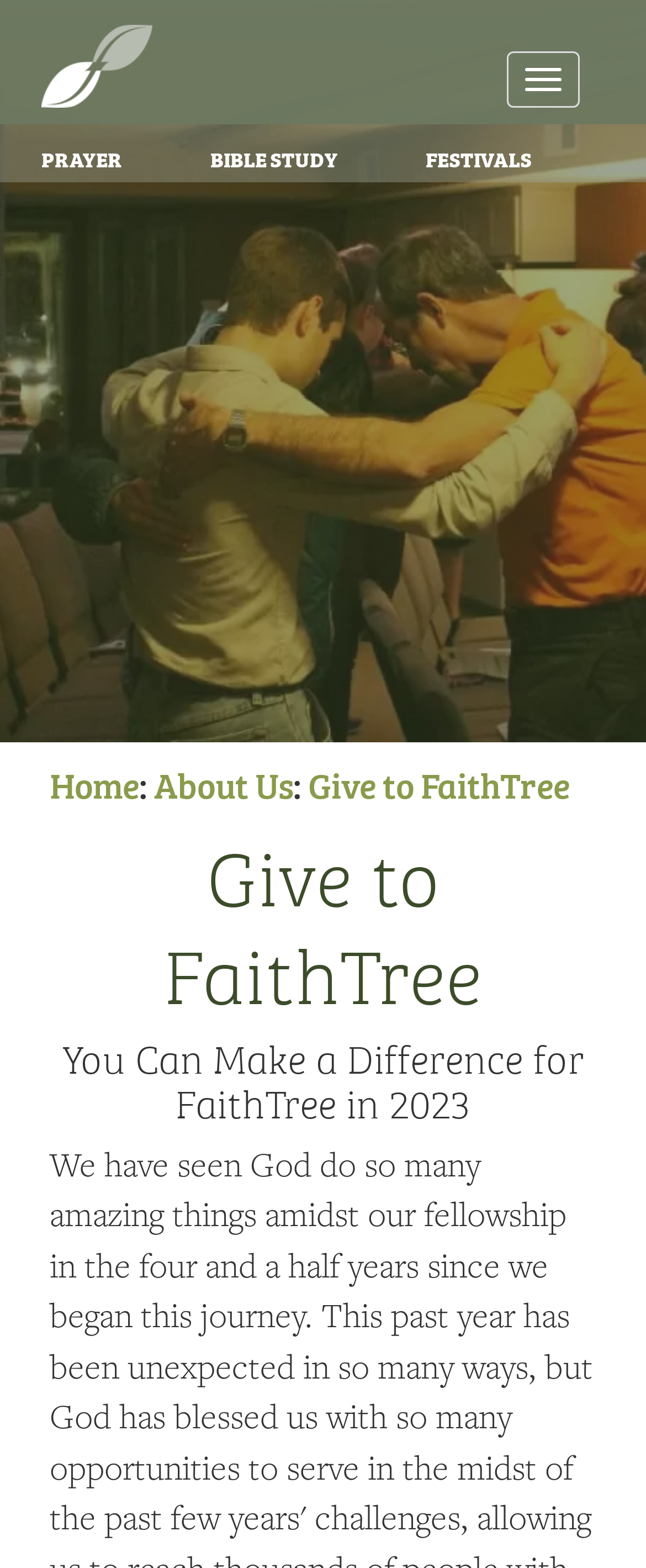How many main navigation links are there?
Using the information from the image, give a concise answer in one word or a short phrase.

3